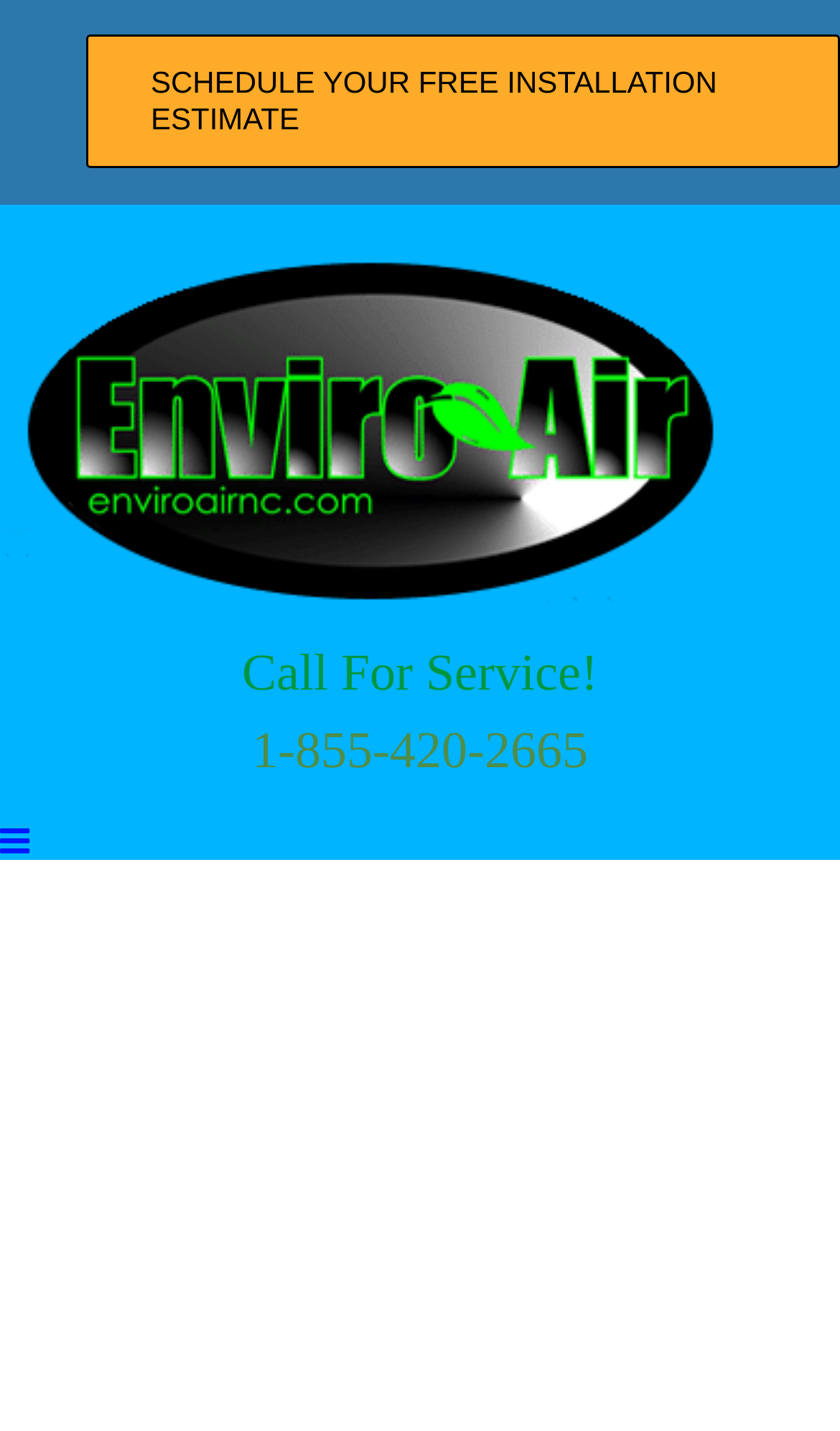What is the phone number to call for service?
From the screenshot, provide a brief answer in one word or phrase.

1-855-420-2665